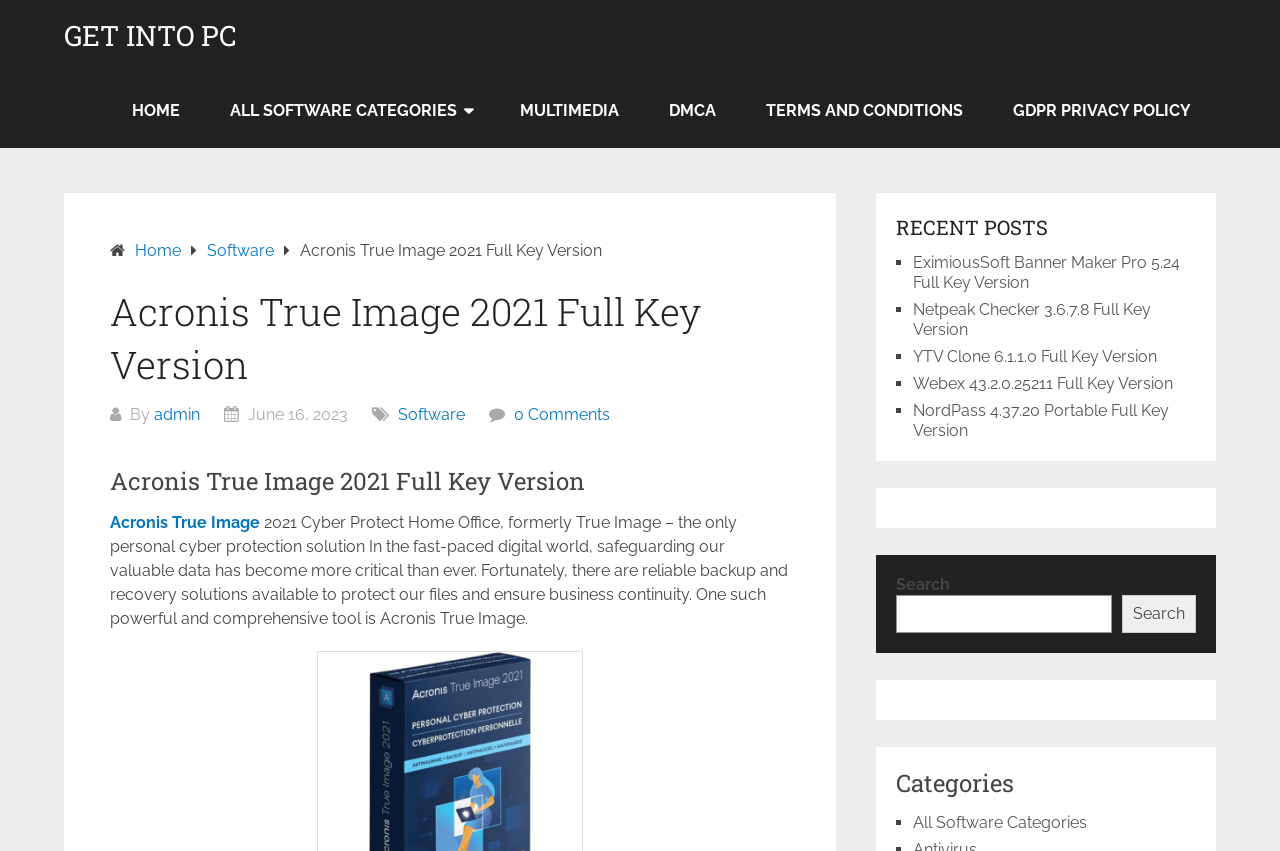Locate the bounding box of the user interface element based on this description: "DMCA".

[0.503, 0.087, 0.579, 0.174]